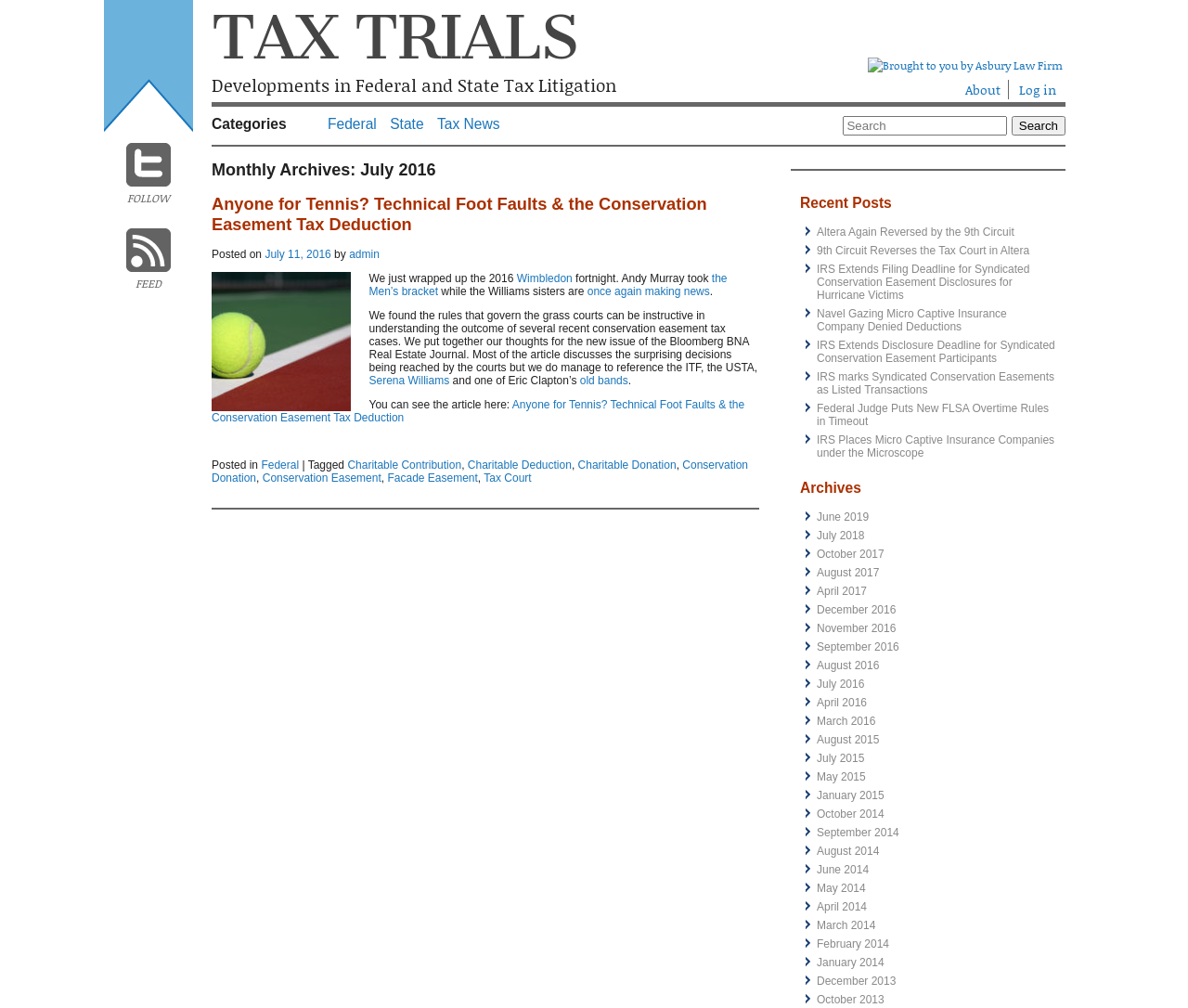Can you pinpoint the bounding box coordinates for the clickable element required for this instruction: "View post 'Anyone for Tennis? Technical Foot Faults & the Conservation Easement Tax Deduction'"? The coordinates should be four float numbers between 0 and 1, i.e., [left, top, right, bottom].

[0.178, 0.192, 0.595, 0.232]